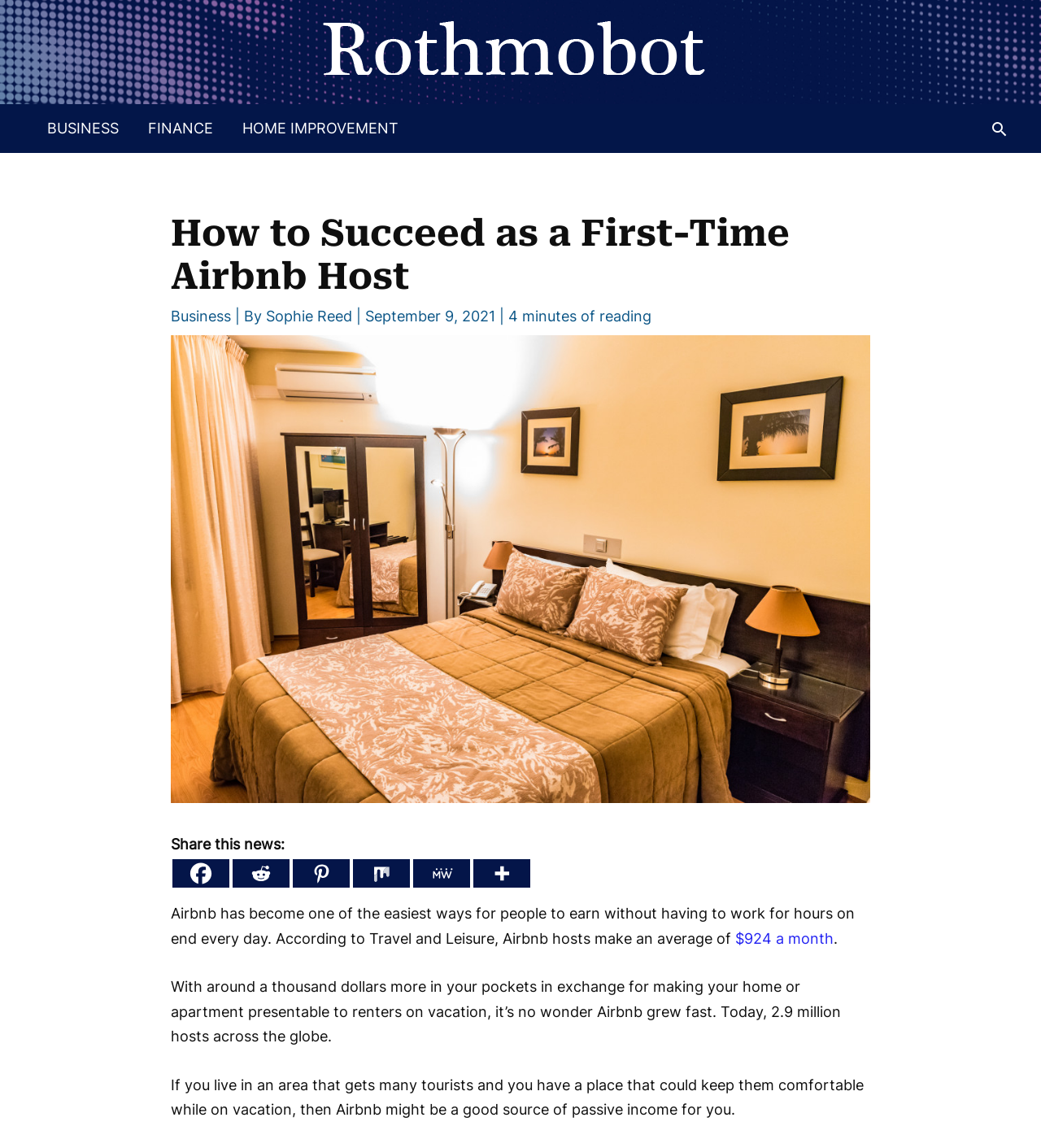What is the average monthly income of Airbnb hosts?
Using the image, give a concise answer in the form of a single word or short phrase.

$924